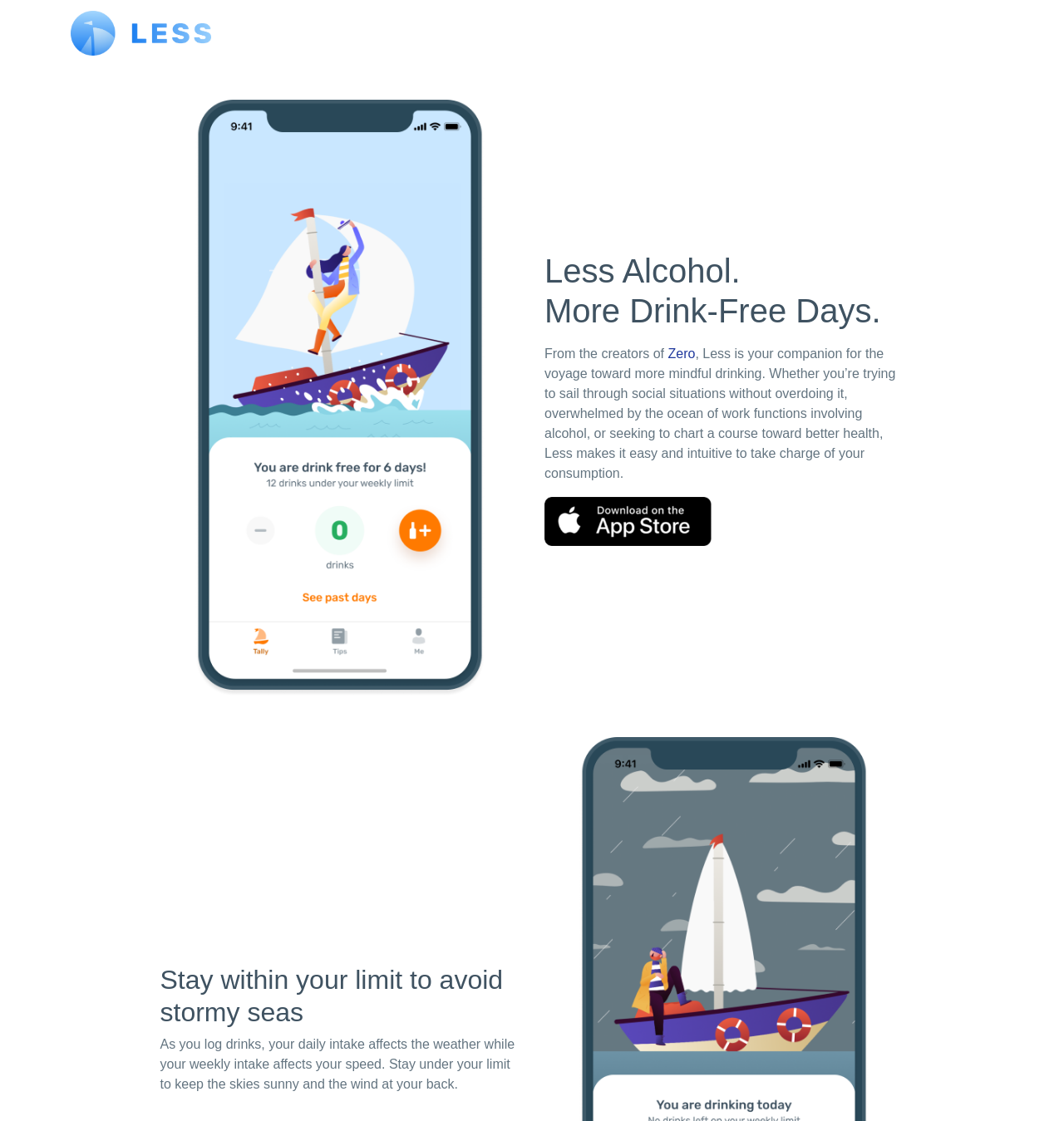Use a single word or phrase to answer this question: 
What is the theme of the app's user interface?

Nautical